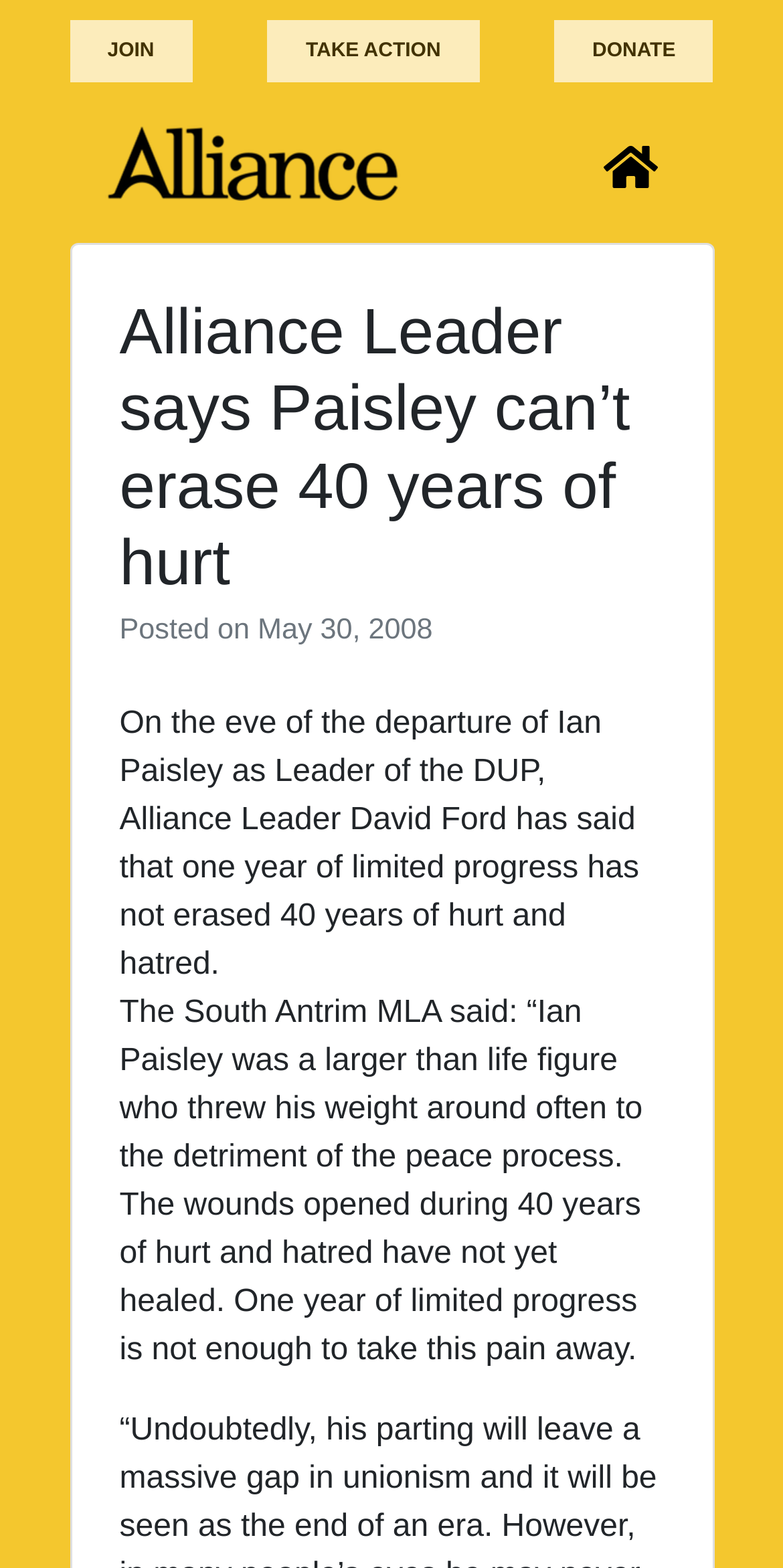Provide a thorough description of the webpage's content and layout.

The webpage appears to be a news article or blog post. At the top, there are three links: "JOIN", "TAKE ACTION", and "DONATE", positioned horizontally next to each other. Below these links, there is a link with an image, which is likely a logo or a banner. 

To the right of the logo, there is a button labeled "Toggle navigation" with an icon. When expanded, it controls a primary menu wrap. 

The main content of the webpage is a news article. The title of the article is "Alliance Leader says Paisley can’t erase 40 years of hurt". Below the title, there is a line of text indicating the posting date, "Posted on May 30, 2008". 

The article itself is a quote from Alliance Leader David Ford, who comments on Ian Paisley's departure as Leader of the DUP. The quote is divided into two paragraphs, with the first paragraph discussing Paisley's impact on the peace process and the second paragraph elaborating on the lingering effects of 40 years of hurt and hatred.